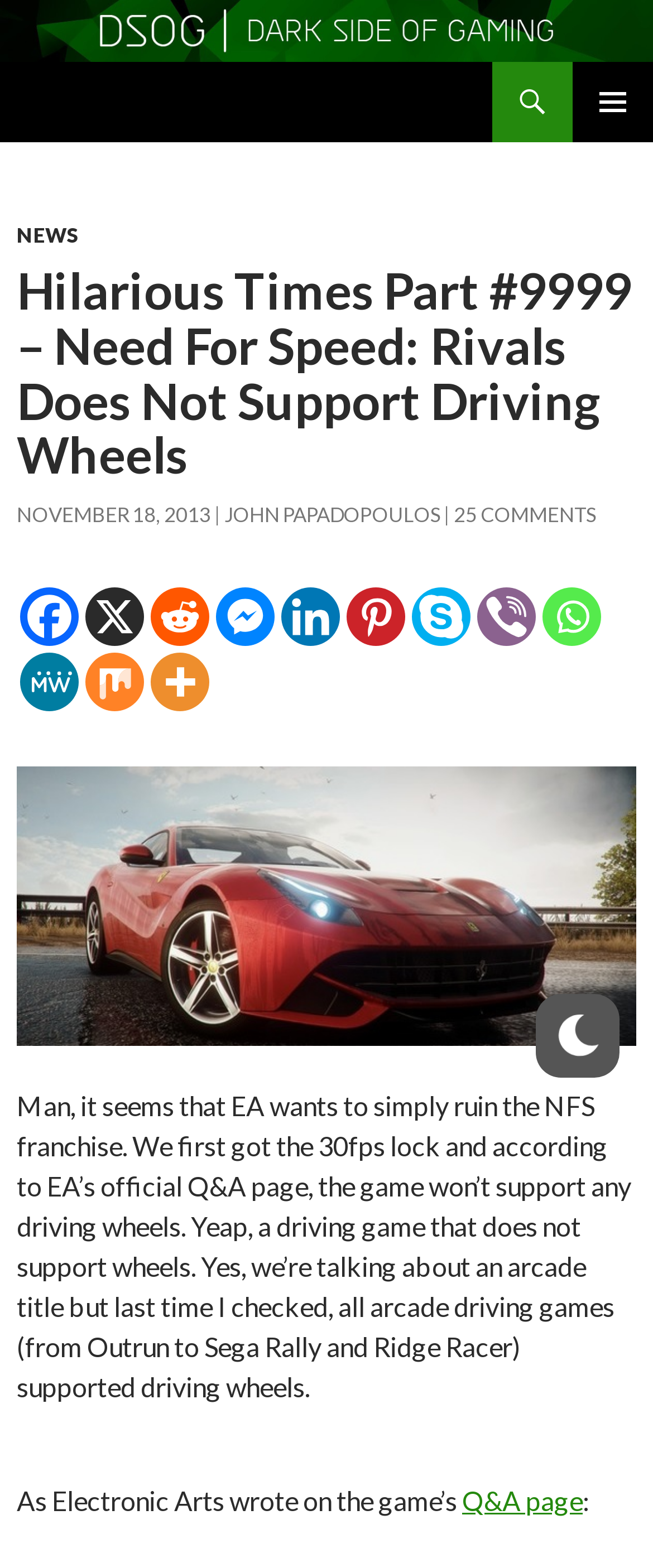Please identify the bounding box coordinates of the element that needs to be clicked to execute the following command: "click on the 'LOAD MORE' button". Provide the bounding box using four float numbers between 0 and 1, formatted as [left, top, right, bottom].

None